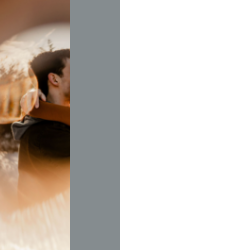What is the mood of the photograph?
Provide a thorough and detailed answer to the question.

The caption describes the light as 'soft' and 'warm', and the overall atmosphere as 'dreamy' and 'ethereal', which creates a sense of warmth and intimacy in the photograph.